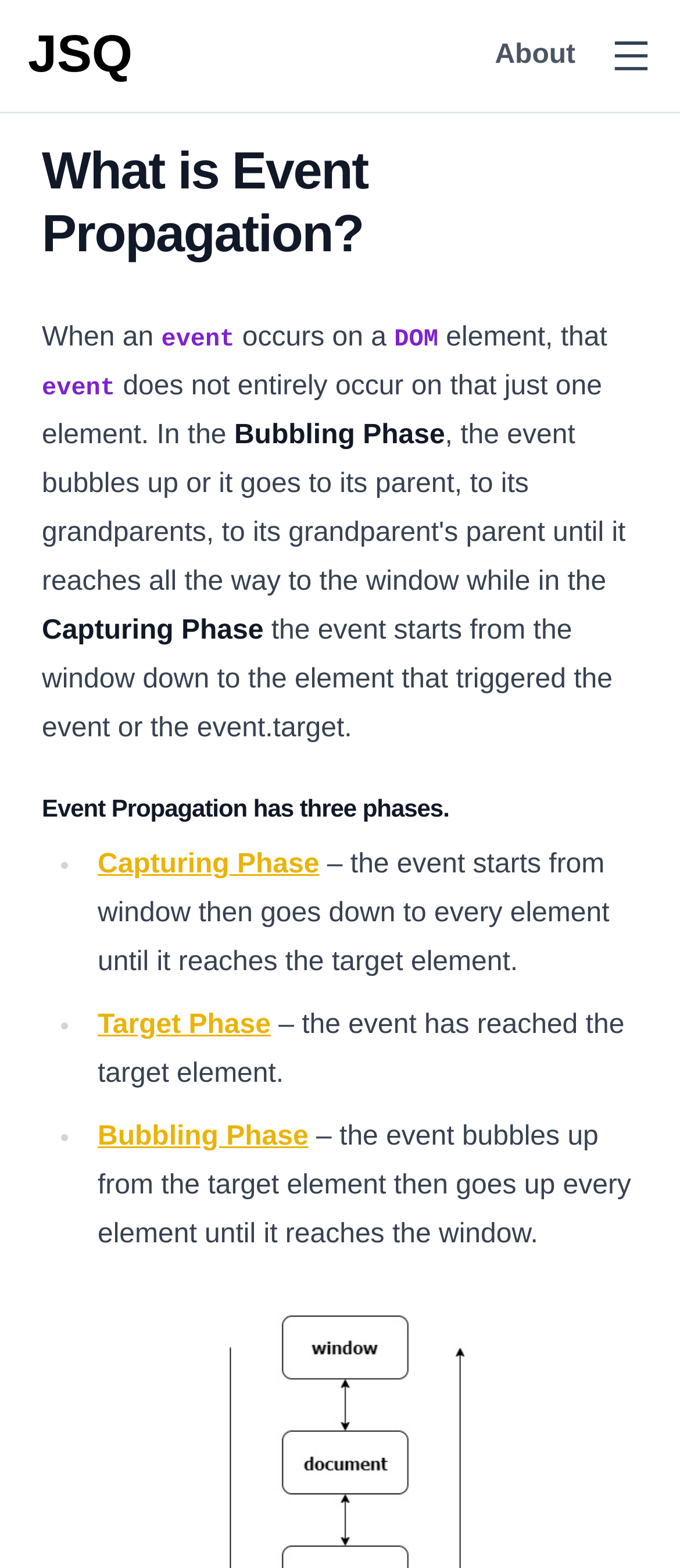Please specify the bounding box coordinates in the format (top-left x, top-left y, bottom-right x, bottom-right y), with all values as floating point numbers between 0 and 1. Identify the bounding box of the UI element described by: parent_node: JSQ aria-label="Menu"

[0.897, 0.022, 0.959, 0.049]